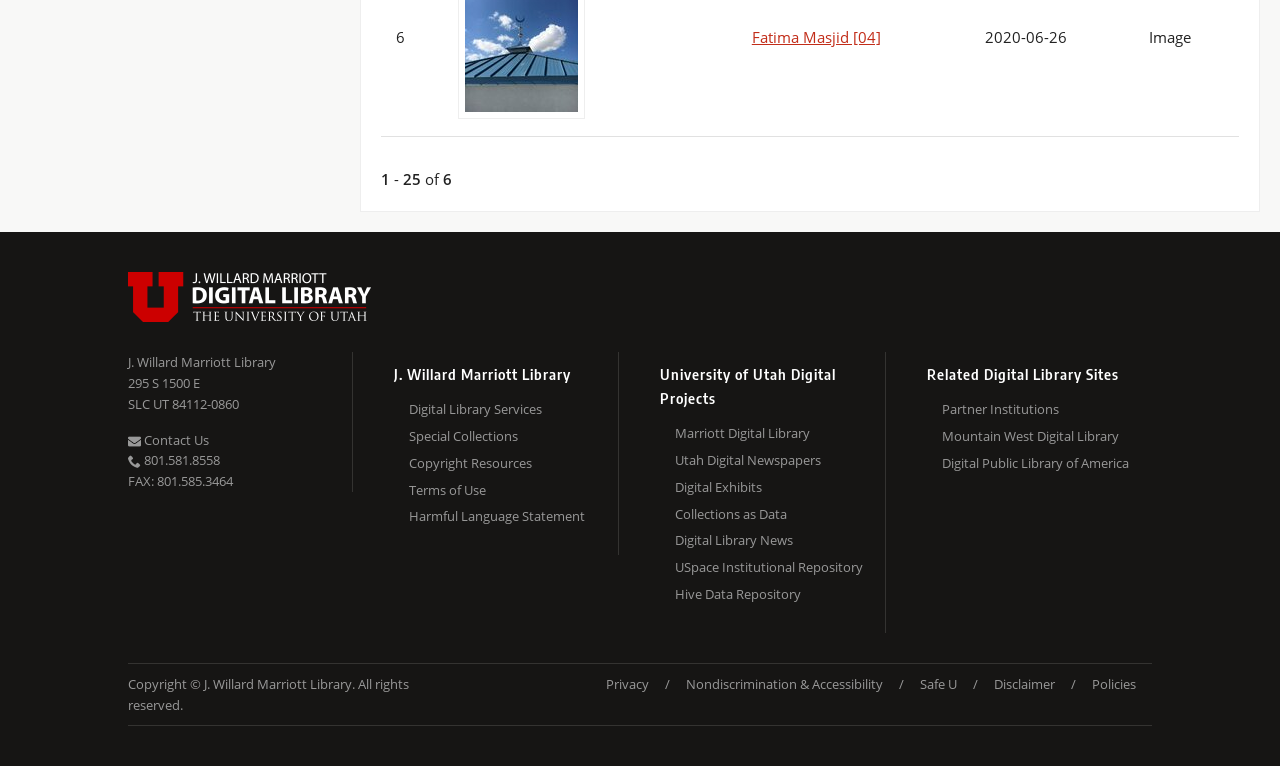What is the name of the library?
Please use the image to provide an in-depth answer to the question.

The name of the library can be found in the heading element with the text 'J. Willard Marriott Library' located at the top of the webpage, which is also a link.